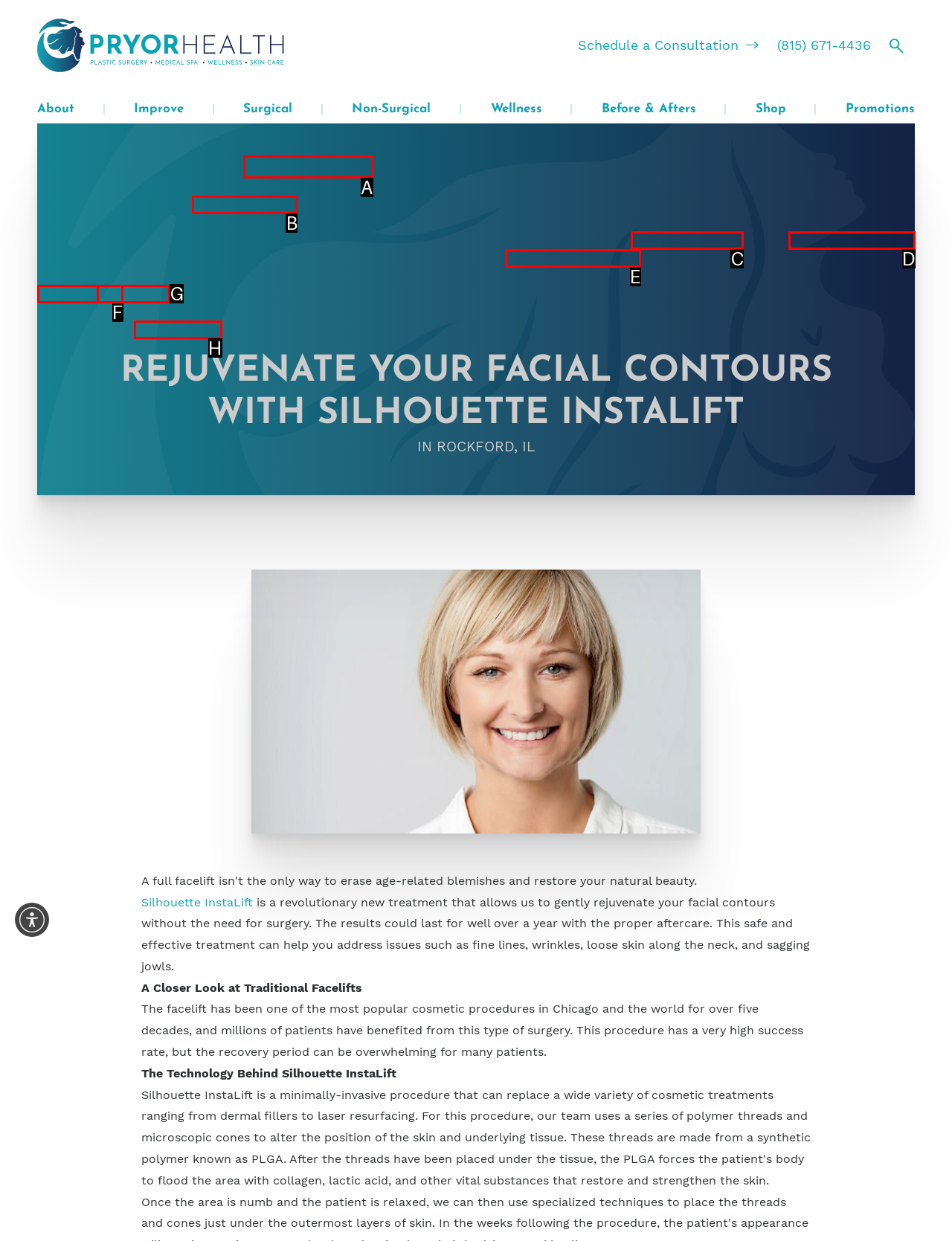Point out the option that best suits the description: Breast Fat Transfer
Indicate your answer with the letter of the selected choice.

E